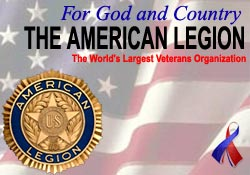What is the significance of the ribbon in the corner? Examine the screenshot and reply using just one word or a brief phrase.

Honor and remembrance